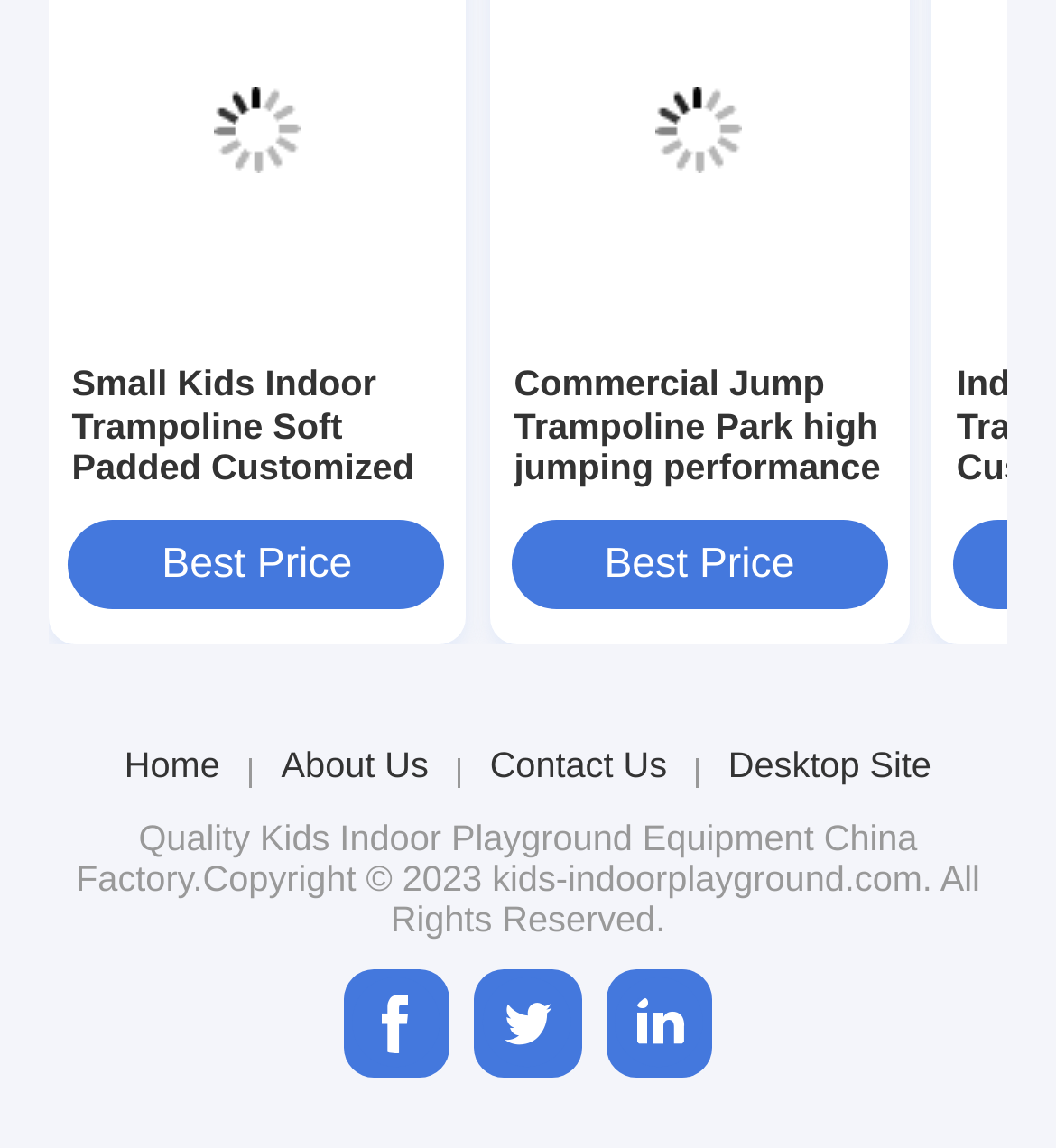What is the name of the website?
Kindly give a detailed and elaborate answer to the question.

The copyright information at the bottom of the webpage mentions 'Copyright © 2023 kids-indoorplayground.com. All Rights Reserved.', which suggests that the name of the website is kids-indoorplayground.com.